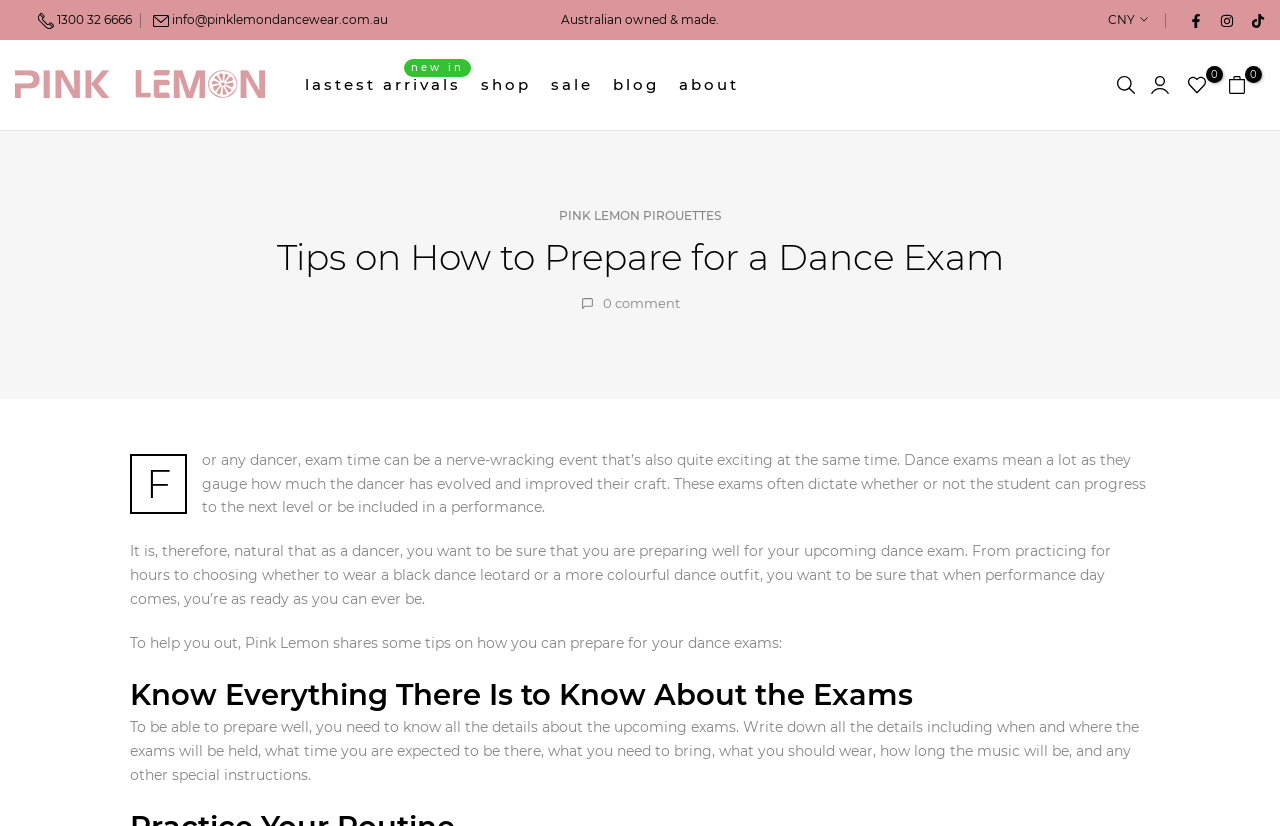Given the description lastest arrivalsnew in, predict the bounding box coordinates of the UI element. Ensure the coordinates are in the format (top-left x, top-left y, bottom-right x, bottom-right y) and all values are between 0 and 1.

[0.23, 0.088, 0.368, 0.118]